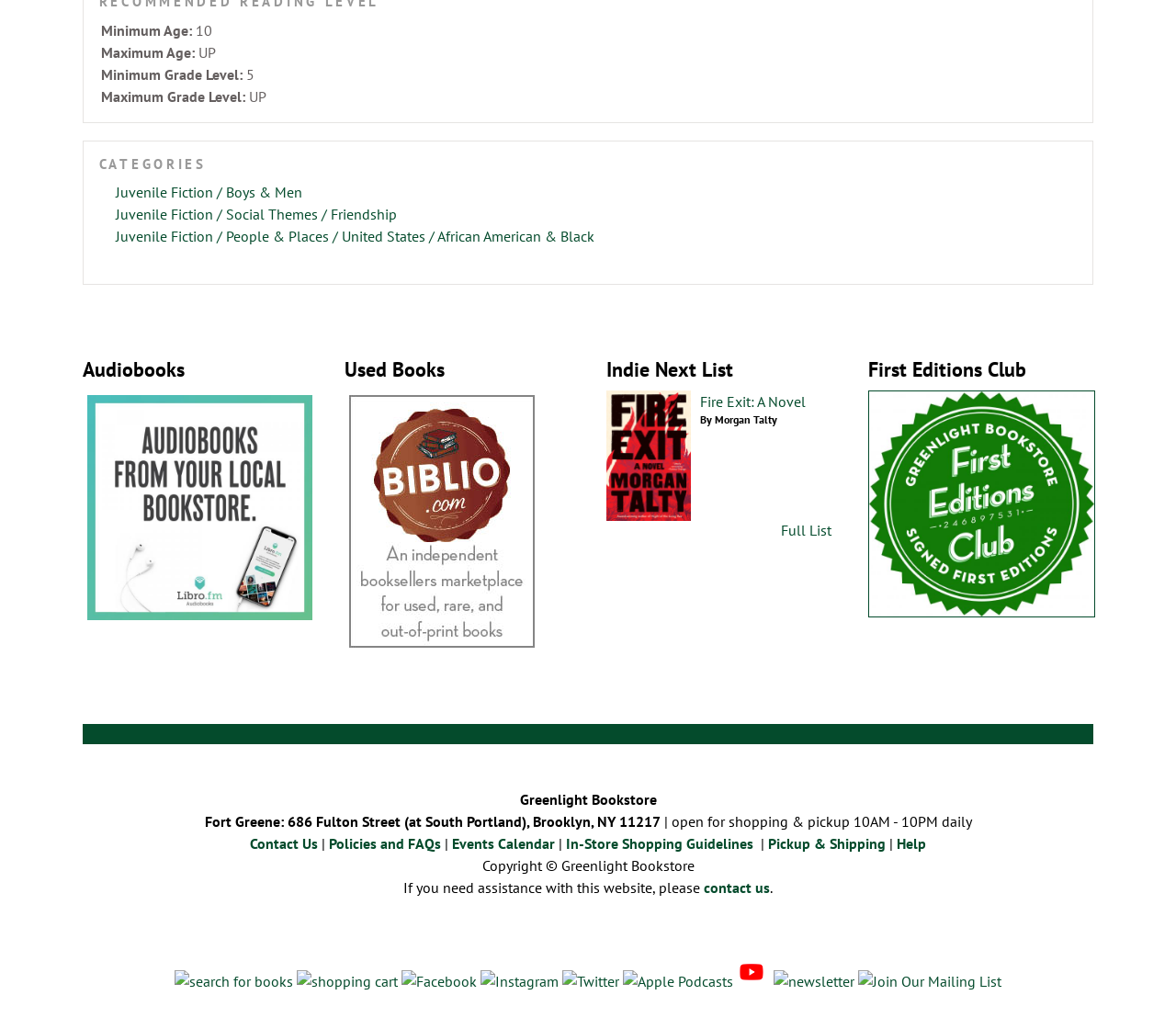Analyze the image and provide a detailed answer to the question: What is the Indie Next List?

I found a heading element with the text 'Indie Next List' and a link element underneath it with the text 'Fire Exit: A Novel', indicating that this is the current selection for the Indie Next List.